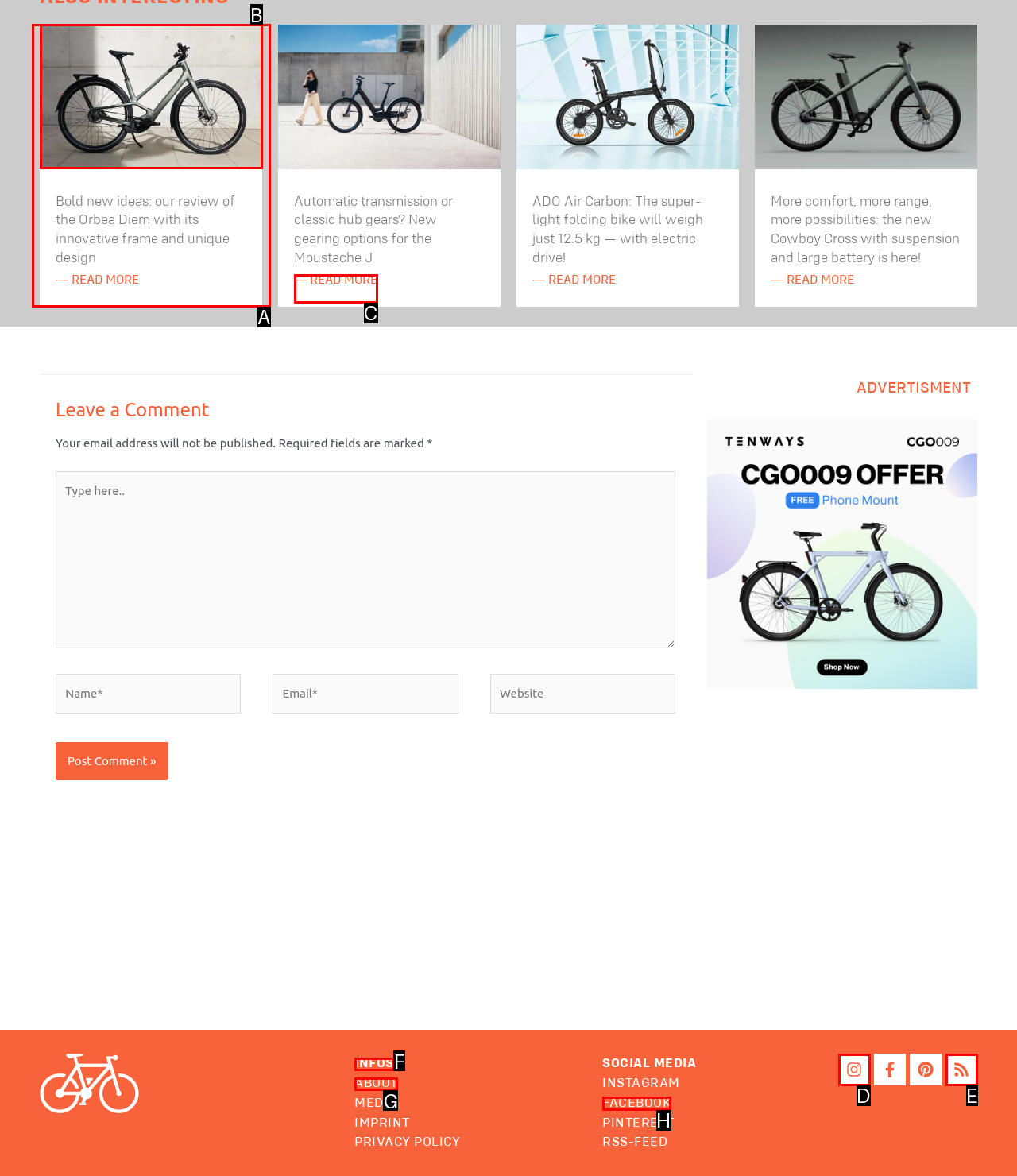Using the description: Infos, find the best-matching HTML element. Indicate your answer with the letter of the chosen option.

F